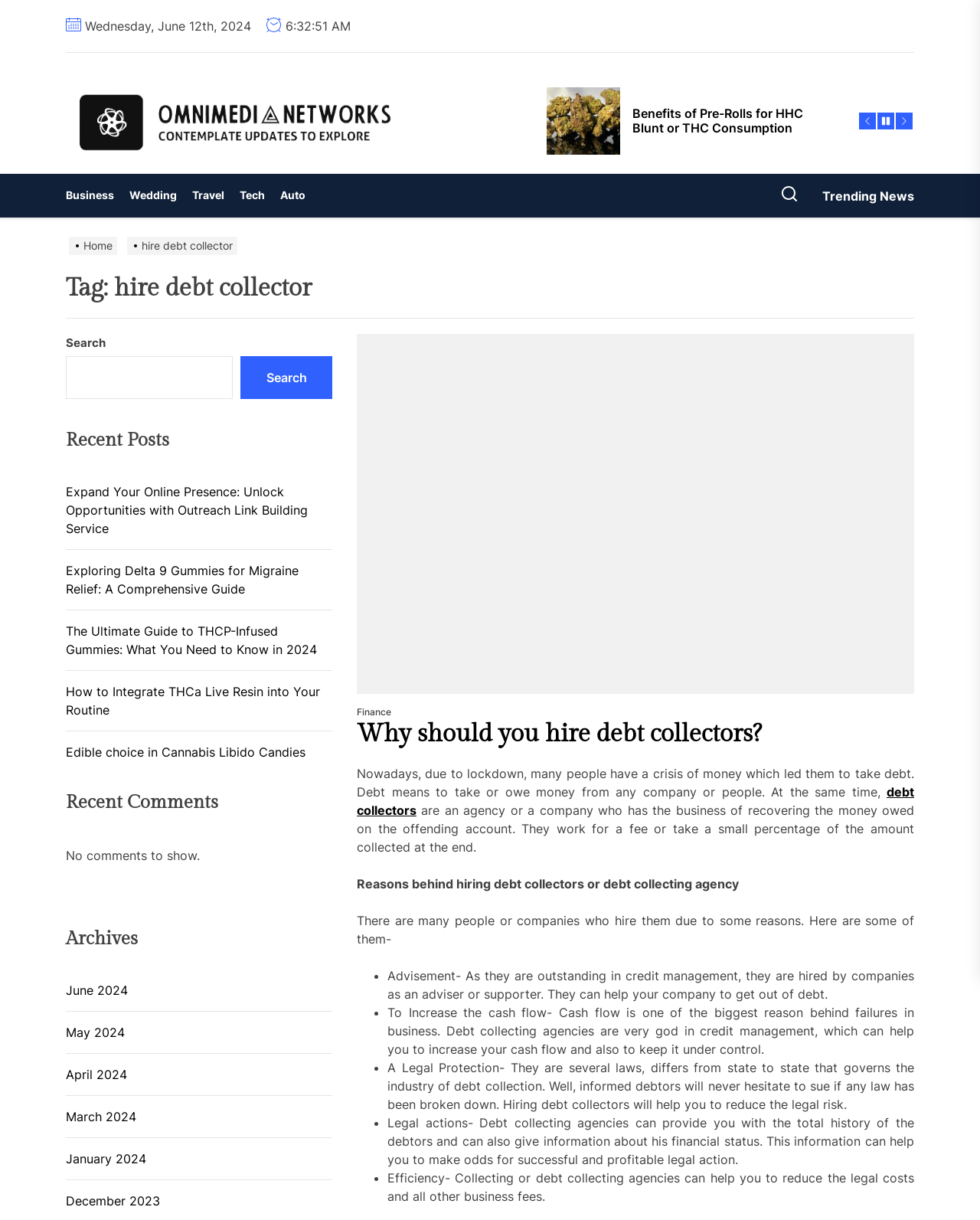Please determine the bounding box coordinates of the element to click in order to execute the following instruction: "Select the 'June 2024' archive". The coordinates should be four float numbers between 0 and 1, specified as [left, top, right, bottom].

[0.067, 0.804, 0.13, 0.819]